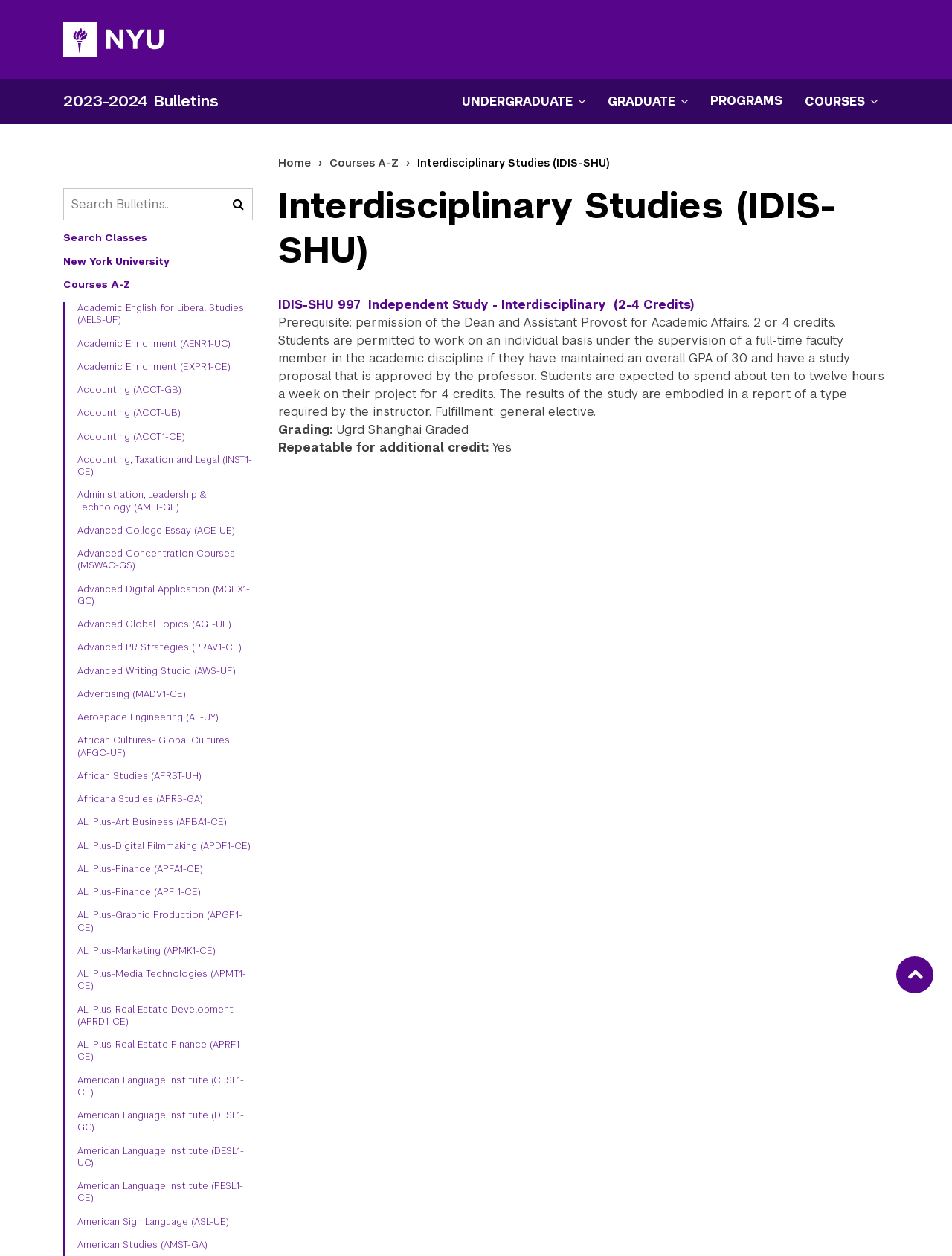Predict the bounding box for the UI component with the following description: "Privacy Policy".

None